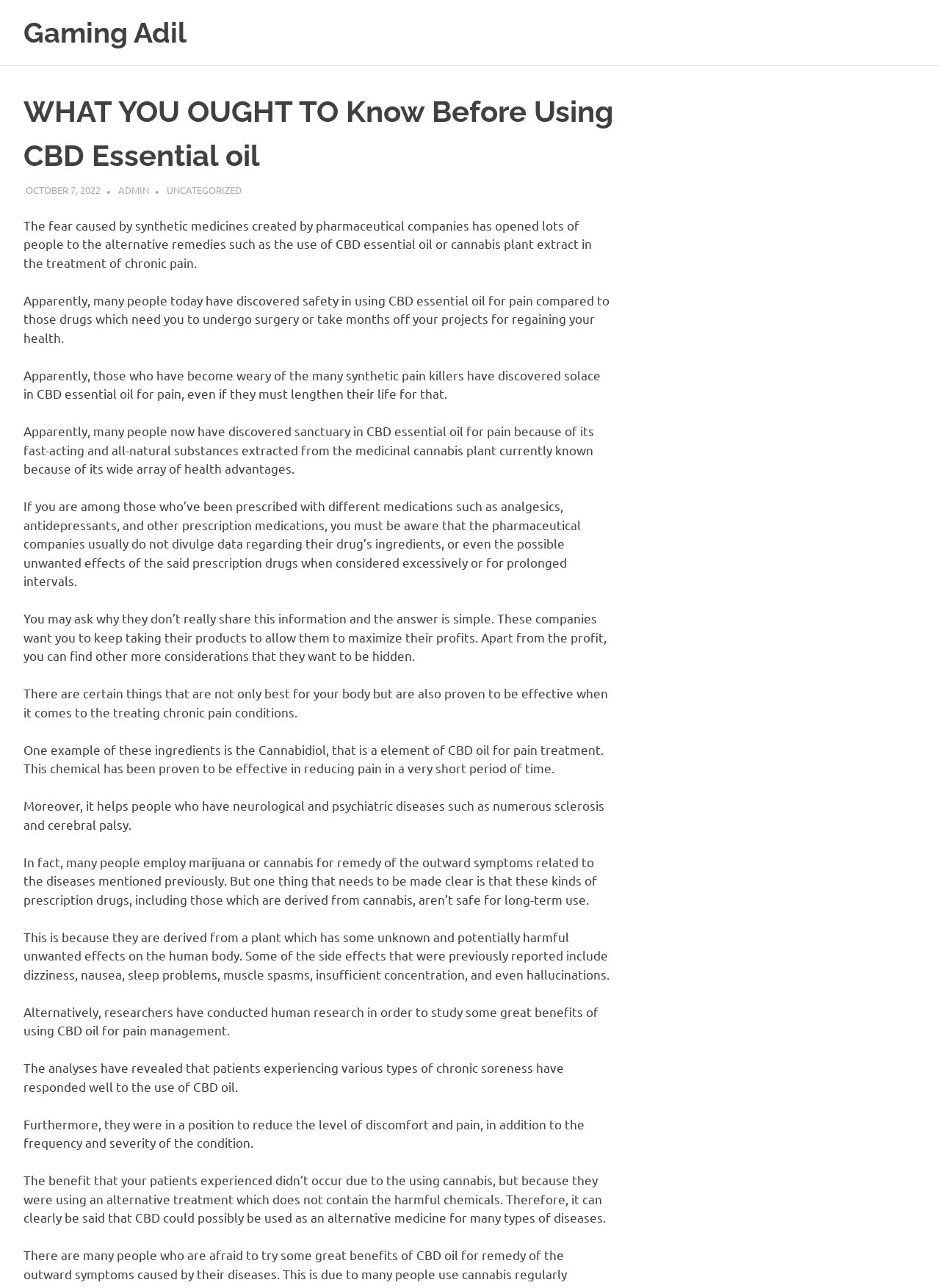Identify the bounding box for the UI element described as: "October 7, 2022". The coordinates should be four float numbers between 0 and 1, i.e., [left, top, right, bottom].

[0.027, 0.142, 0.107, 0.152]